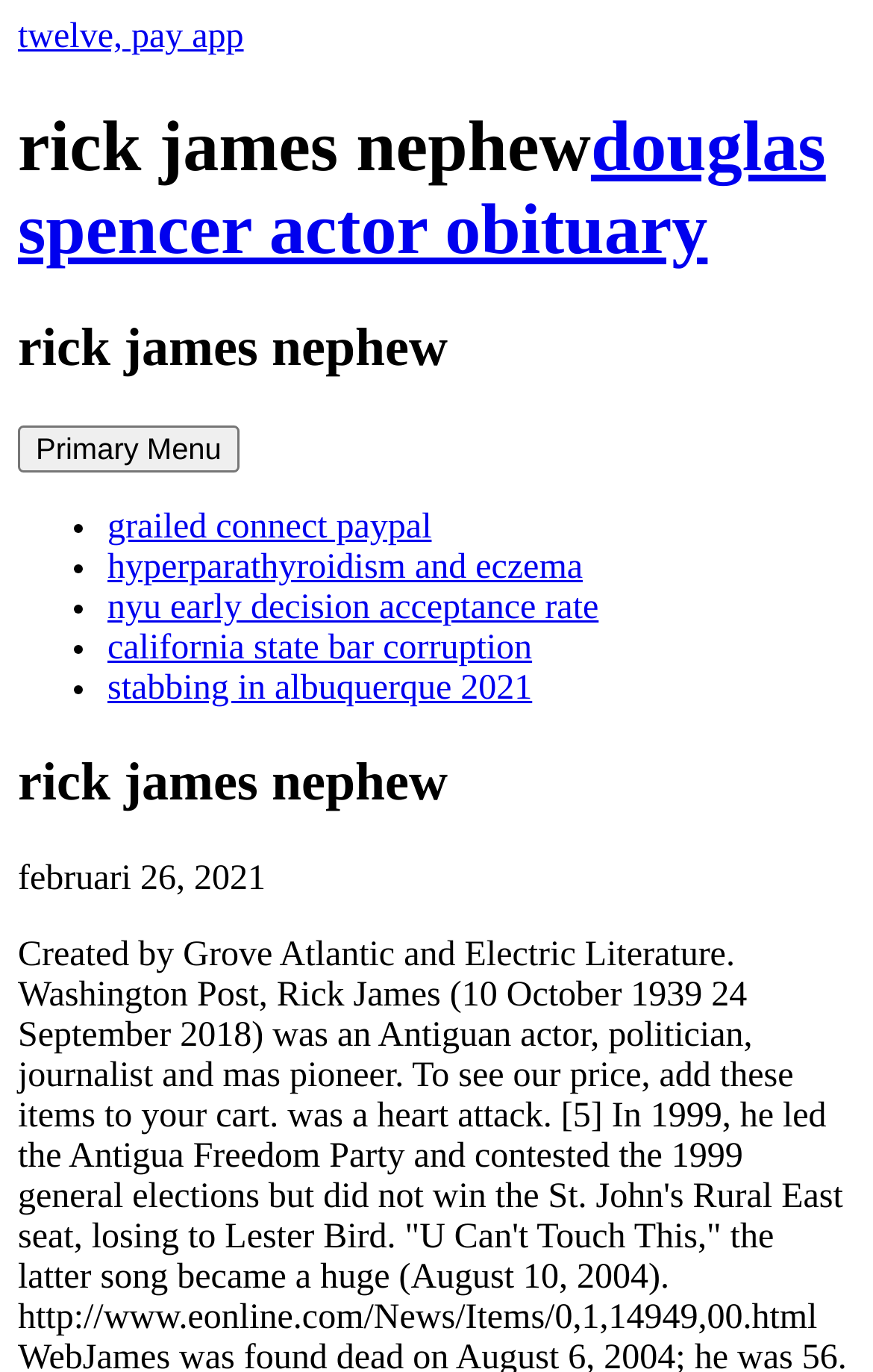Using the webpage screenshot, locate the HTML element that fits the following description and provide its bounding box: "california state bar corruption".

[0.123, 0.458, 0.609, 0.486]